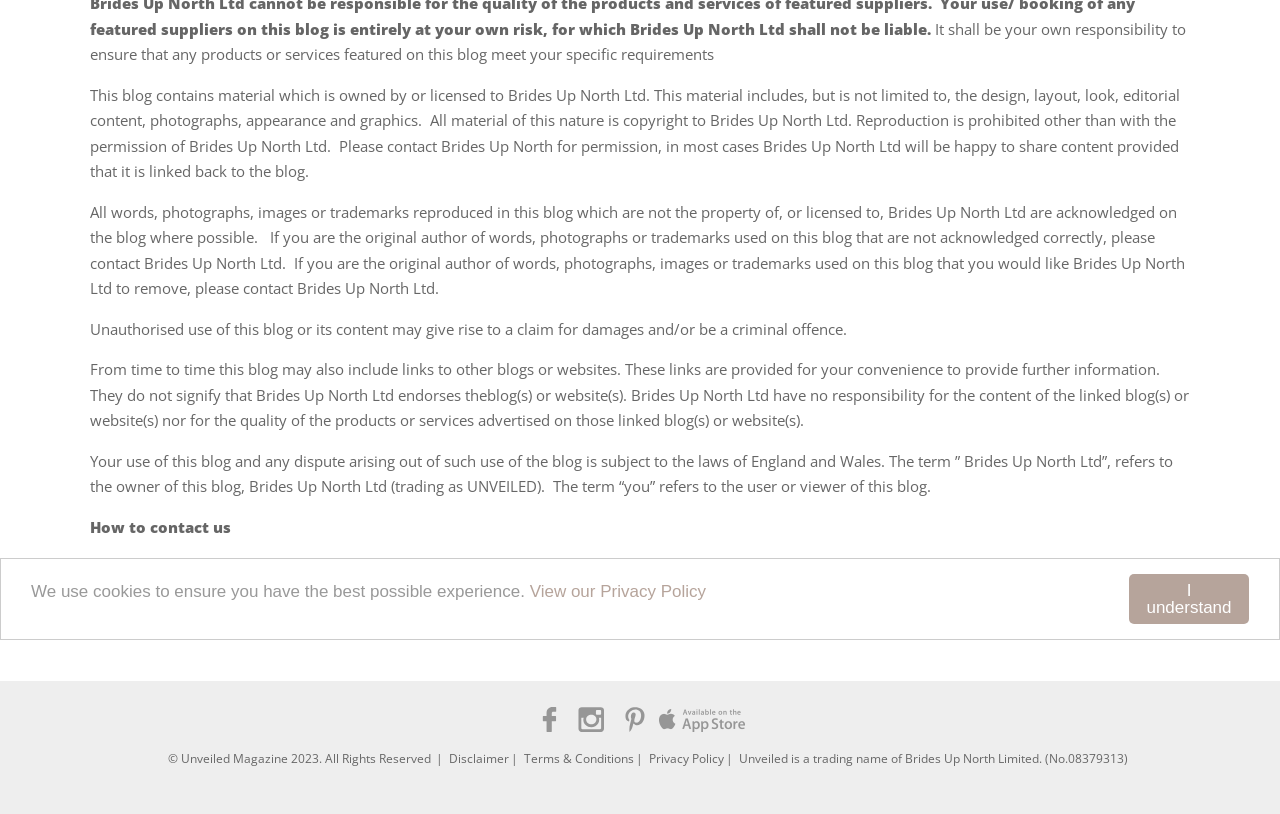Please determine the bounding box coordinates for the UI element described here. Use the format (top-left x, top-left y, bottom-right x, bottom-right y) with values bounded between 0 and 1: contact@bridesupnorth.co.uk

[0.288, 0.685, 0.468, 0.709]